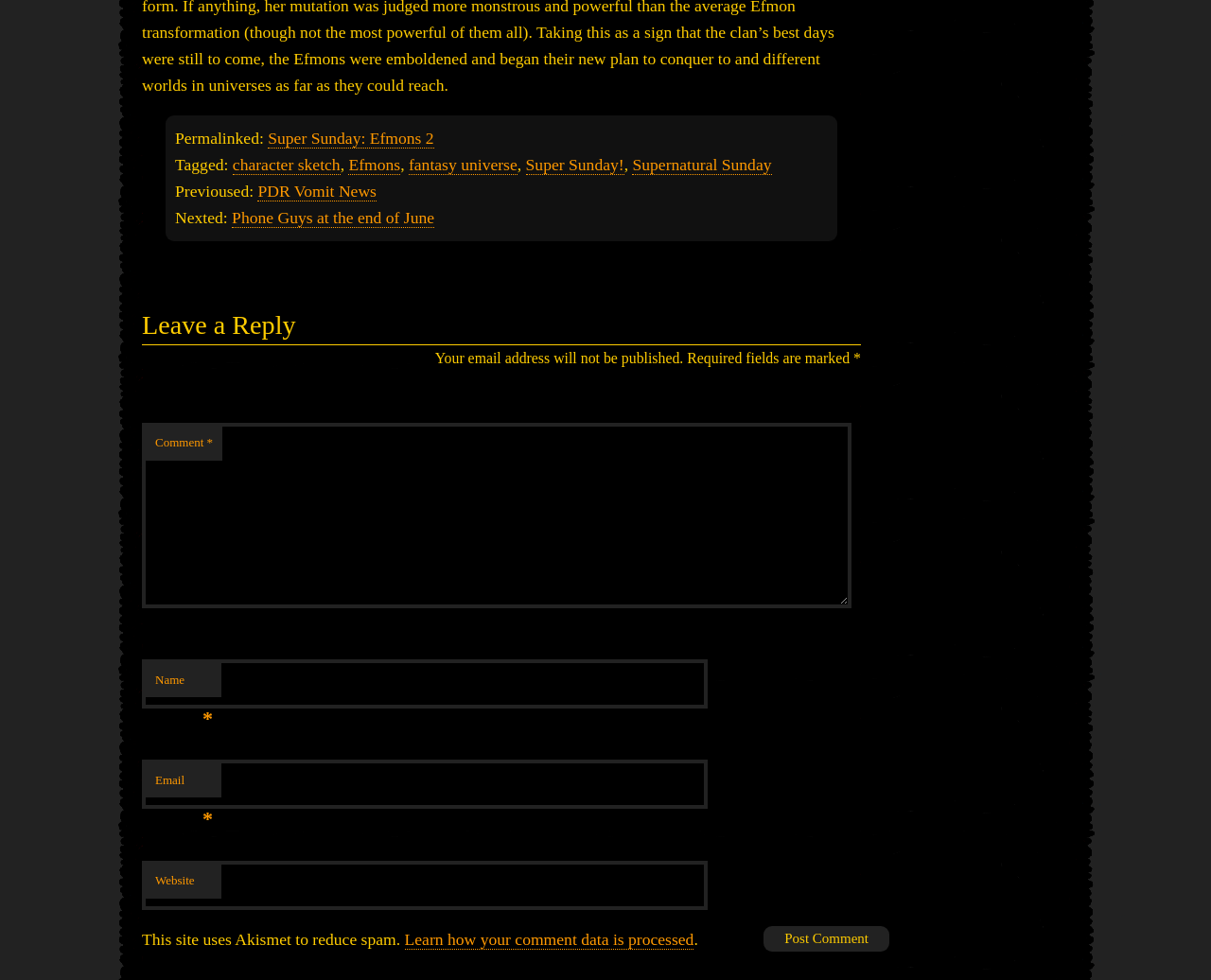Find and specify the bounding box coordinates that correspond to the clickable region for the instruction: "Leave a comment".

[0.117, 0.432, 0.703, 0.621]